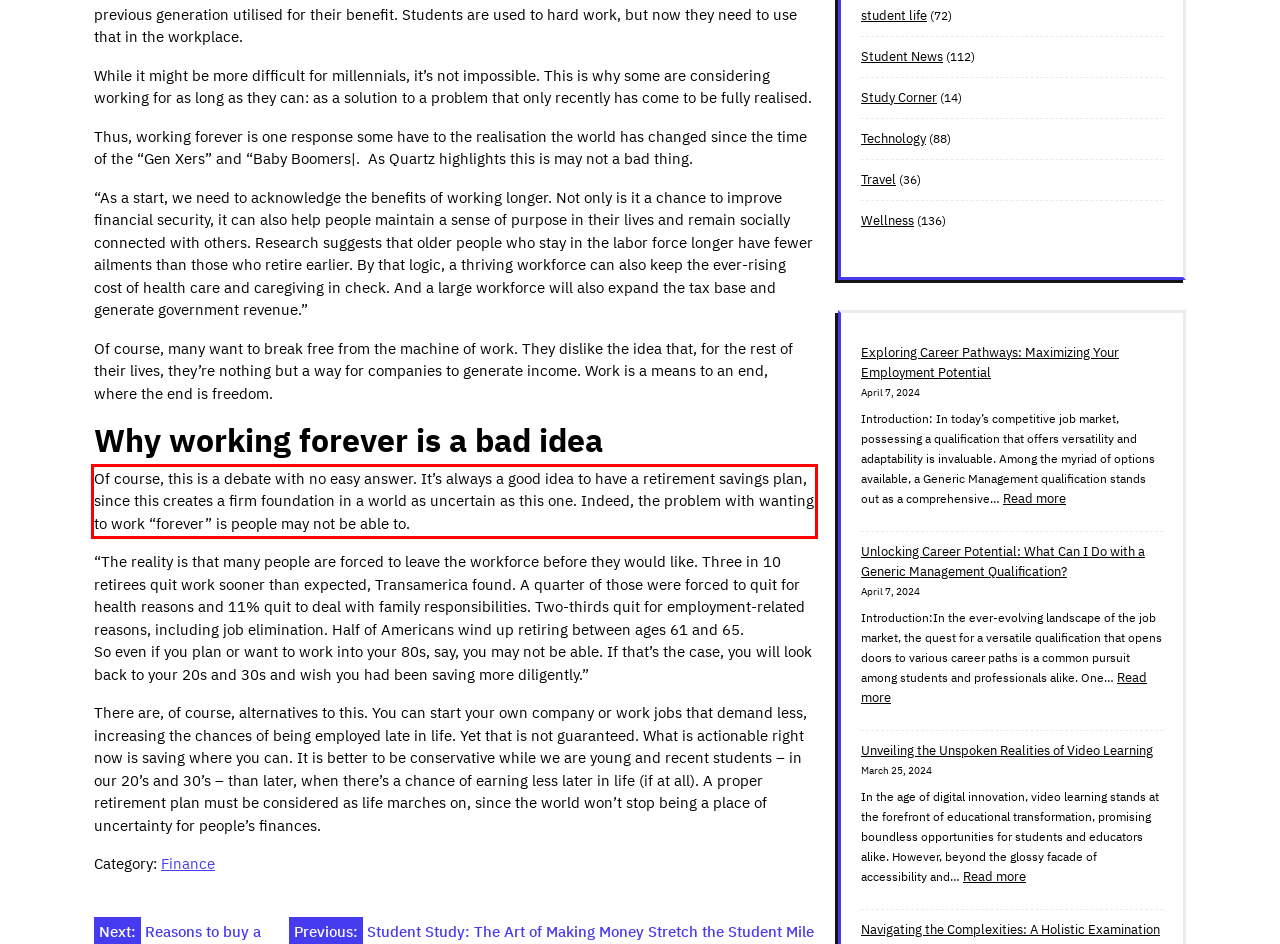Given the screenshot of a webpage, identify the red rectangle bounding box and recognize the text content inside it, generating the extracted text.

Of course, this is a debate with no easy answer. It’s always a good idea to have a retirement savings plan, since this creates a firm foundation in a world as uncertain as this one. Indeed, the problem with wanting to work “forever” is people may not be able to.